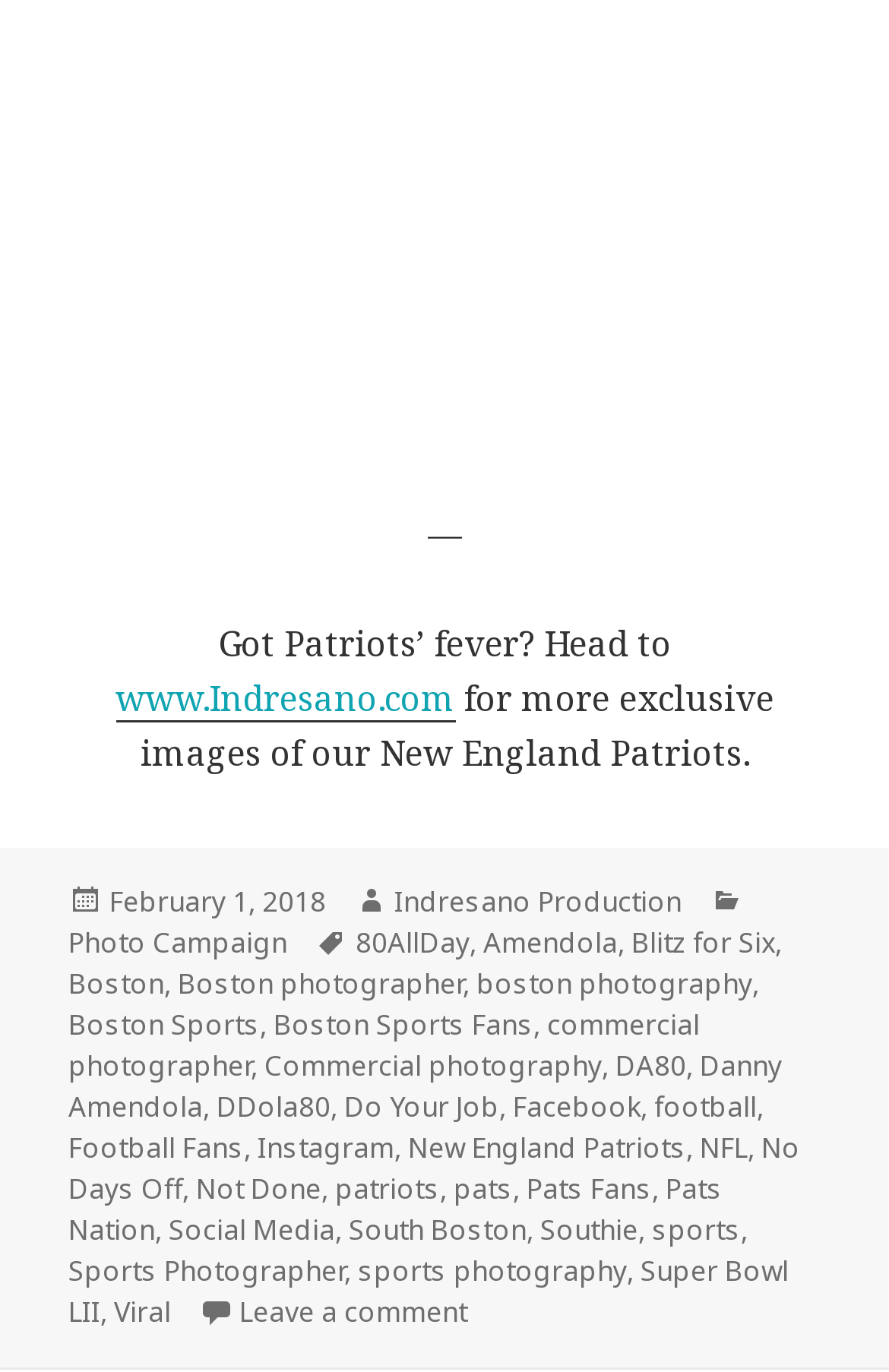Find the bounding box coordinates for the element that must be clicked to complete the instruction: "Visit Indresano Production's website". The coordinates should be four float numbers between 0 and 1, indicated as [left, top, right, bottom].

[0.129, 0.492, 0.512, 0.527]